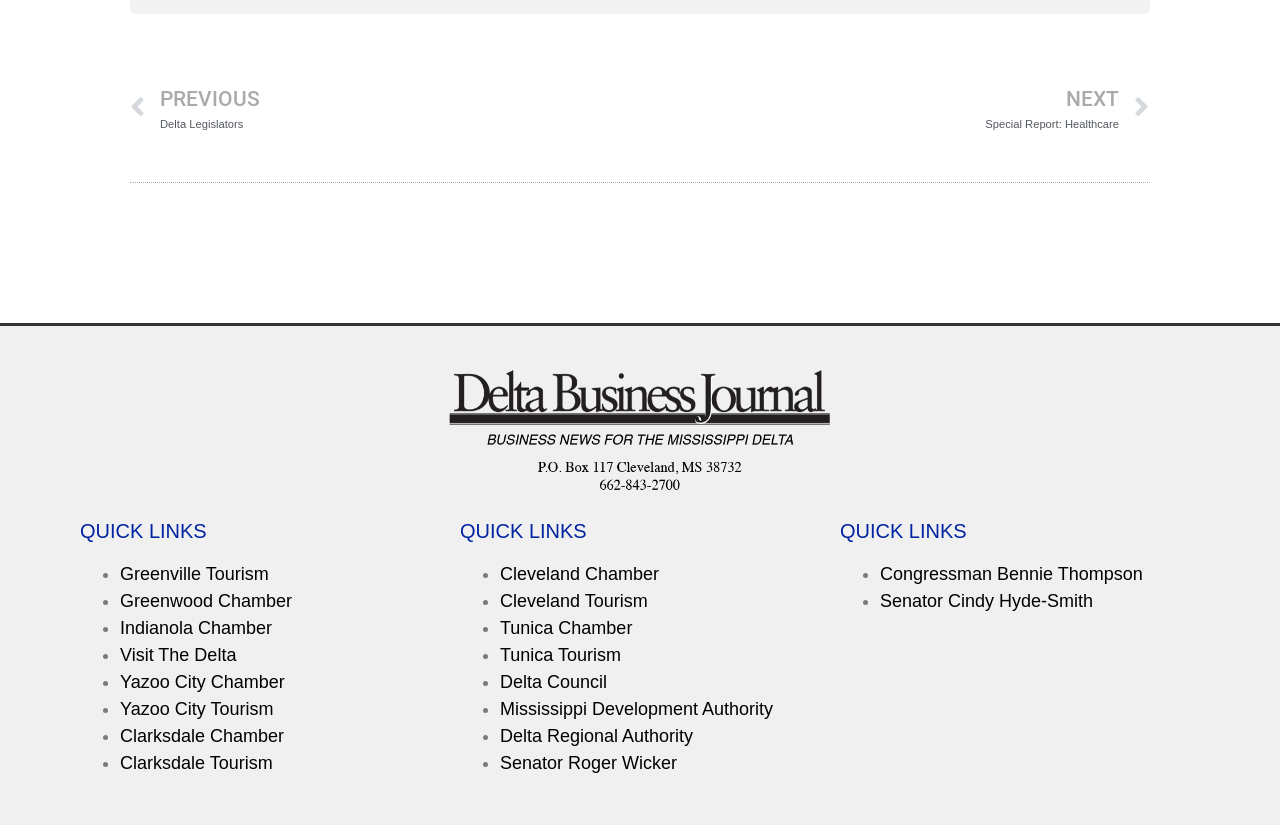Answer the following inquiry with a single word or phrase:
How many 'QUICK LINKS' headings are there?

3